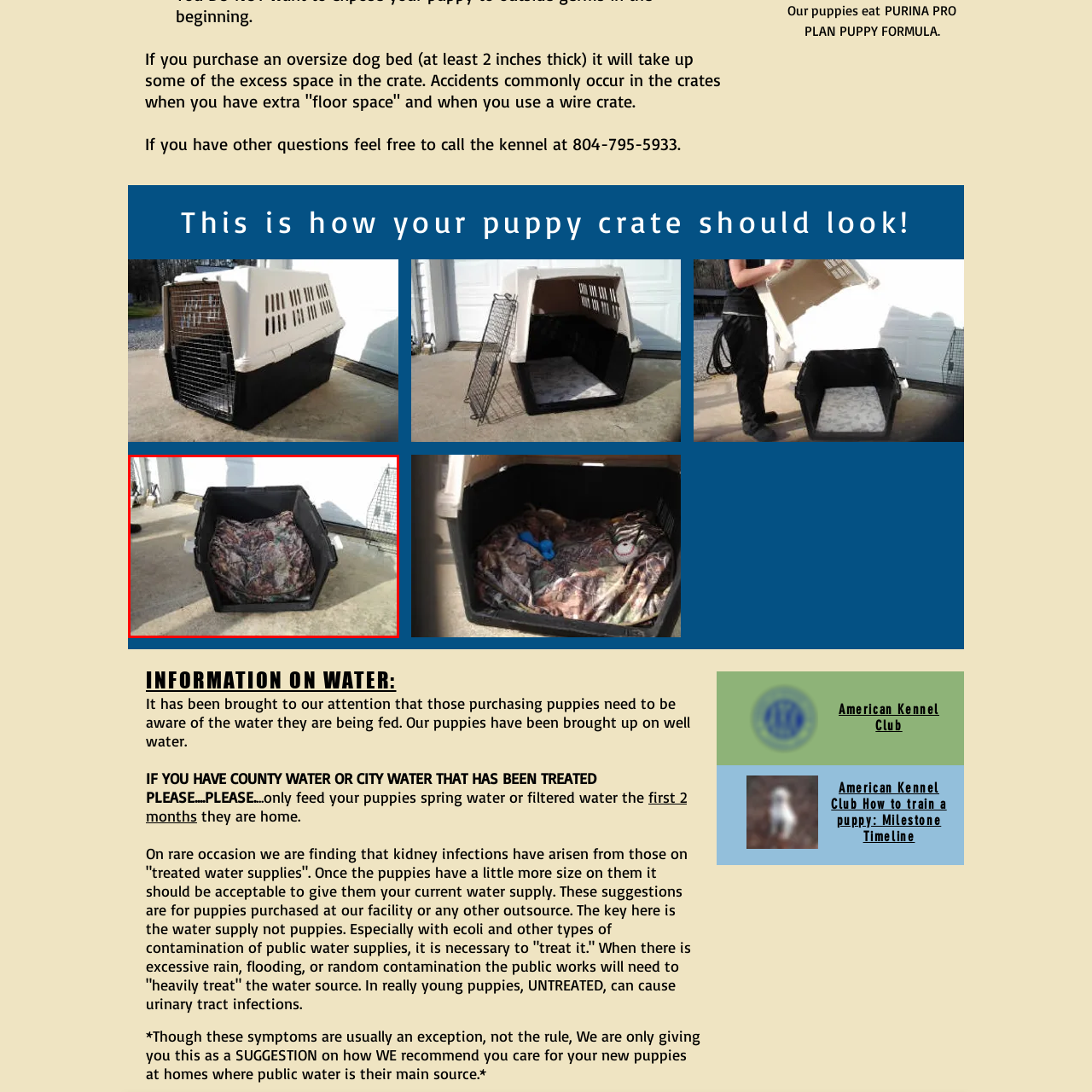Thoroughly describe the scene captured inside the red-bordered section of the image.

The image depicts a black dog crate located on a concrete surface, partially filled with a soft, patterned blanket. The crate appears to be spacious and is designed to provide a comfortable environment for a puppy. This setup aligns with recommendations for pet care, emphasizing the importance of maintaining a secure space for puppies, particularly when they are adjusting to their new home. Such a crate, when outfitted with a cozy blanket, helps reduce anxiety and offers a sense of safety for young animals. The background suggests a typical home environment, enhancing the context of puppy care and training.